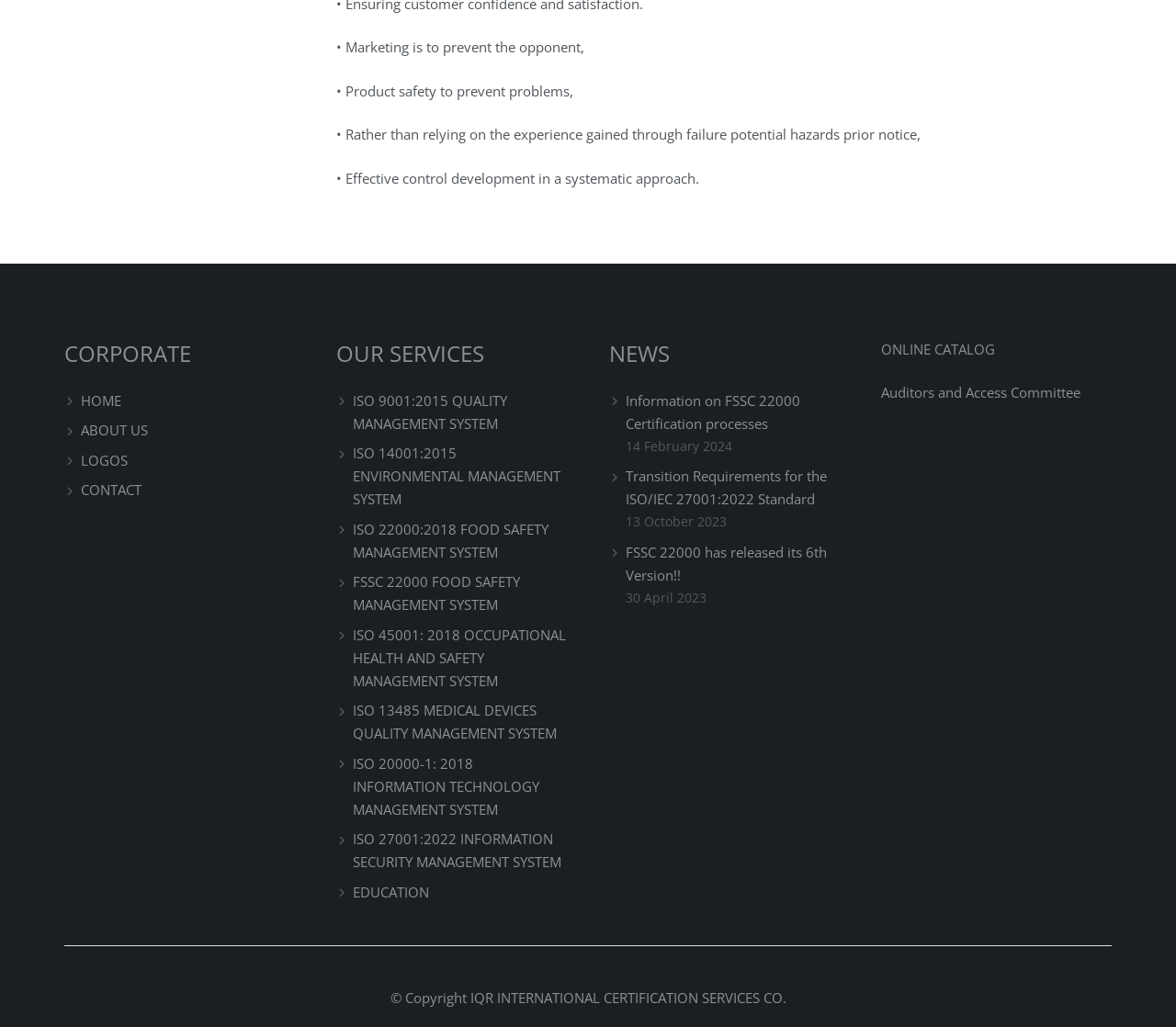Please give a succinct answer using a single word or phrase:
What is the name of the company?

IQR INTERNATIONAL CERTIFICATION SERVICES CO.